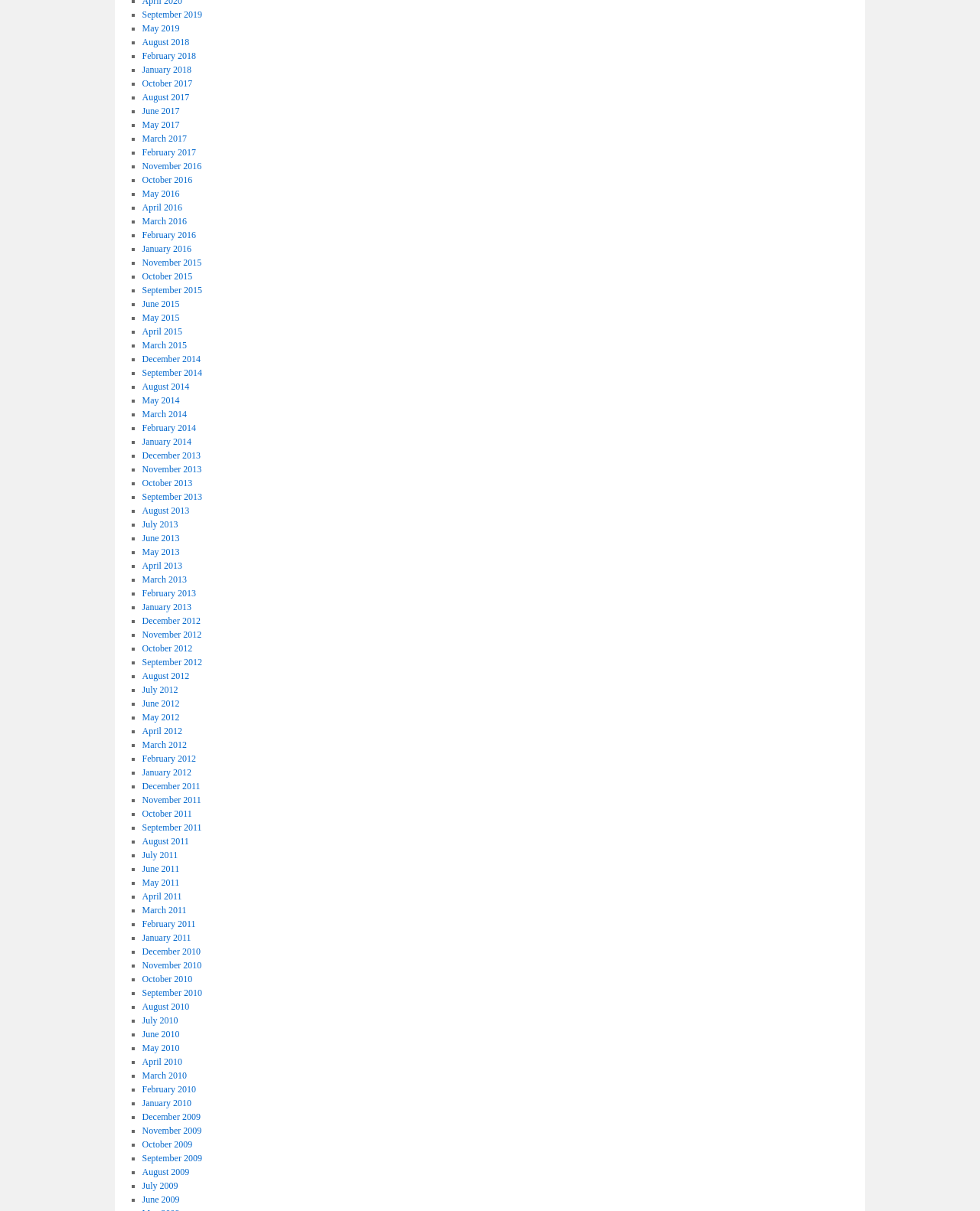Can you provide the bounding box coordinates for the element that should be clicked to implement the instruction: "Open August 2018"?

[0.145, 0.031, 0.193, 0.039]